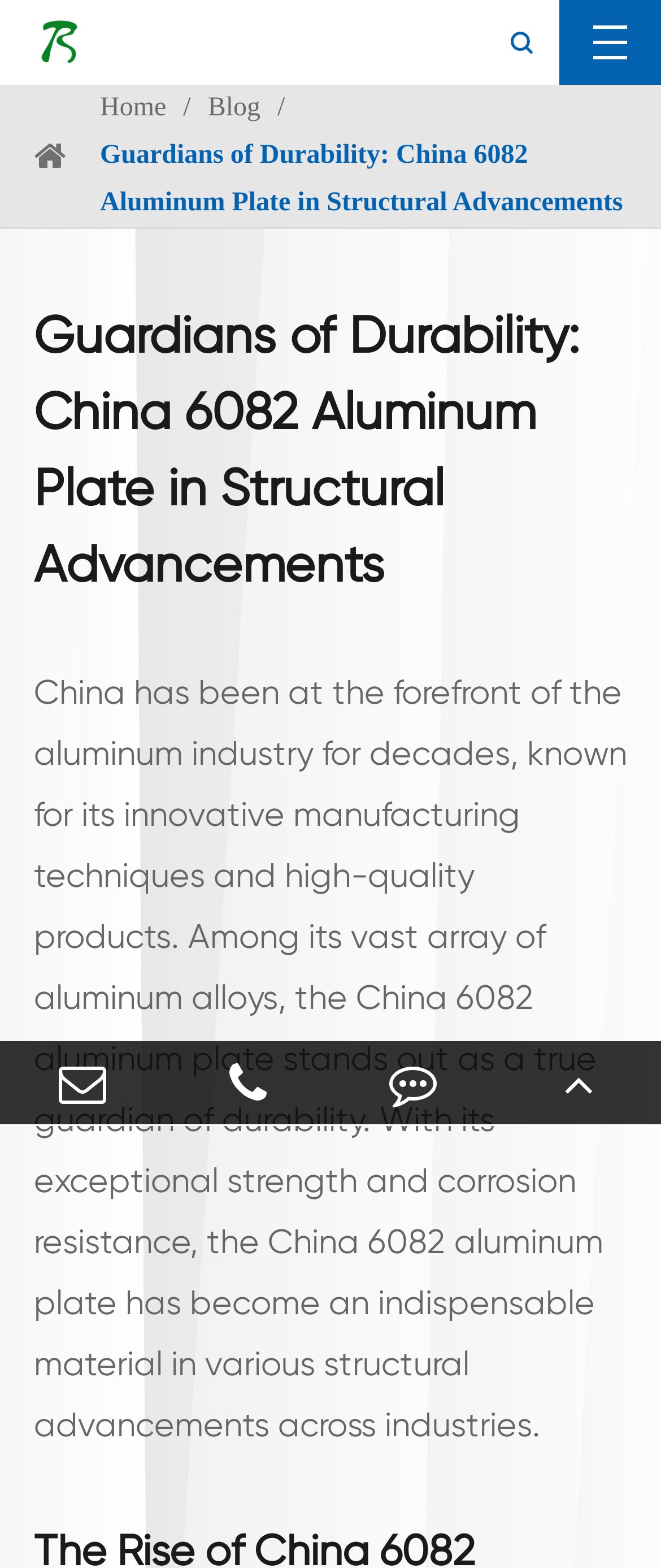Please identify and generate the text content of the webpage's main heading.

Guardians of Durability: China 6082 Aluminum Plate in Structural Advancements